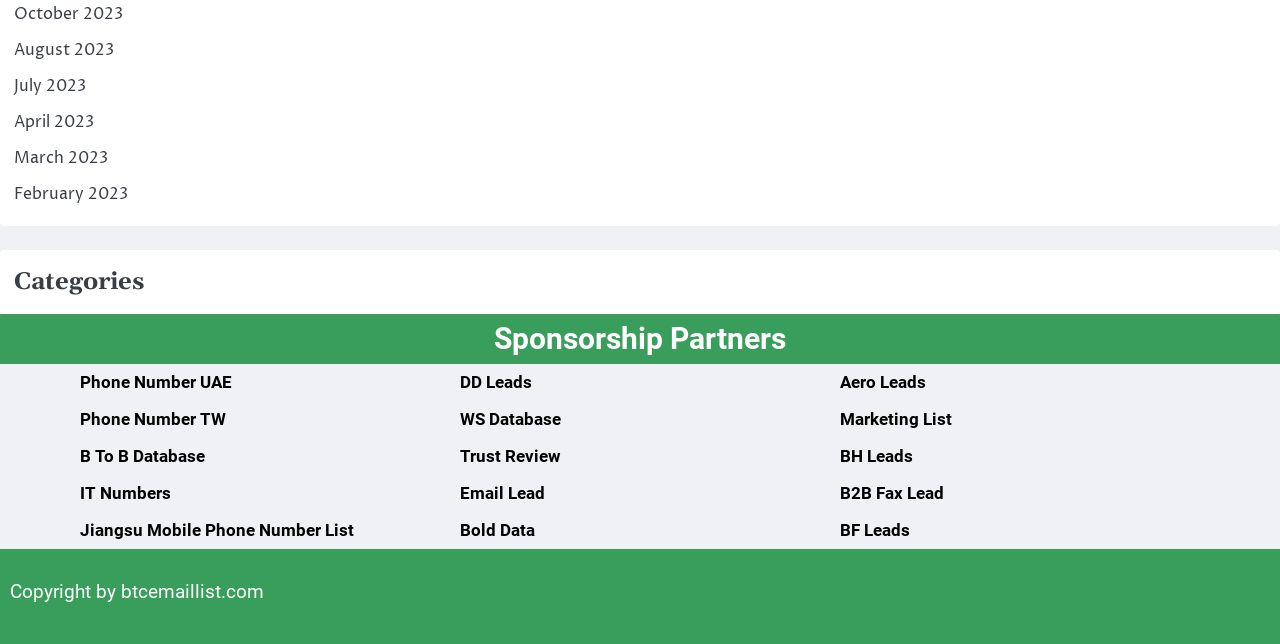What is the purpose of the 'Sponsorship Partners' section?
Please respond to the question with a detailed and thorough explanation.

The webpage has a heading 'Sponsorship Partners' but it does not provide any links or information about what it is for or what kind of partners are being referred to.